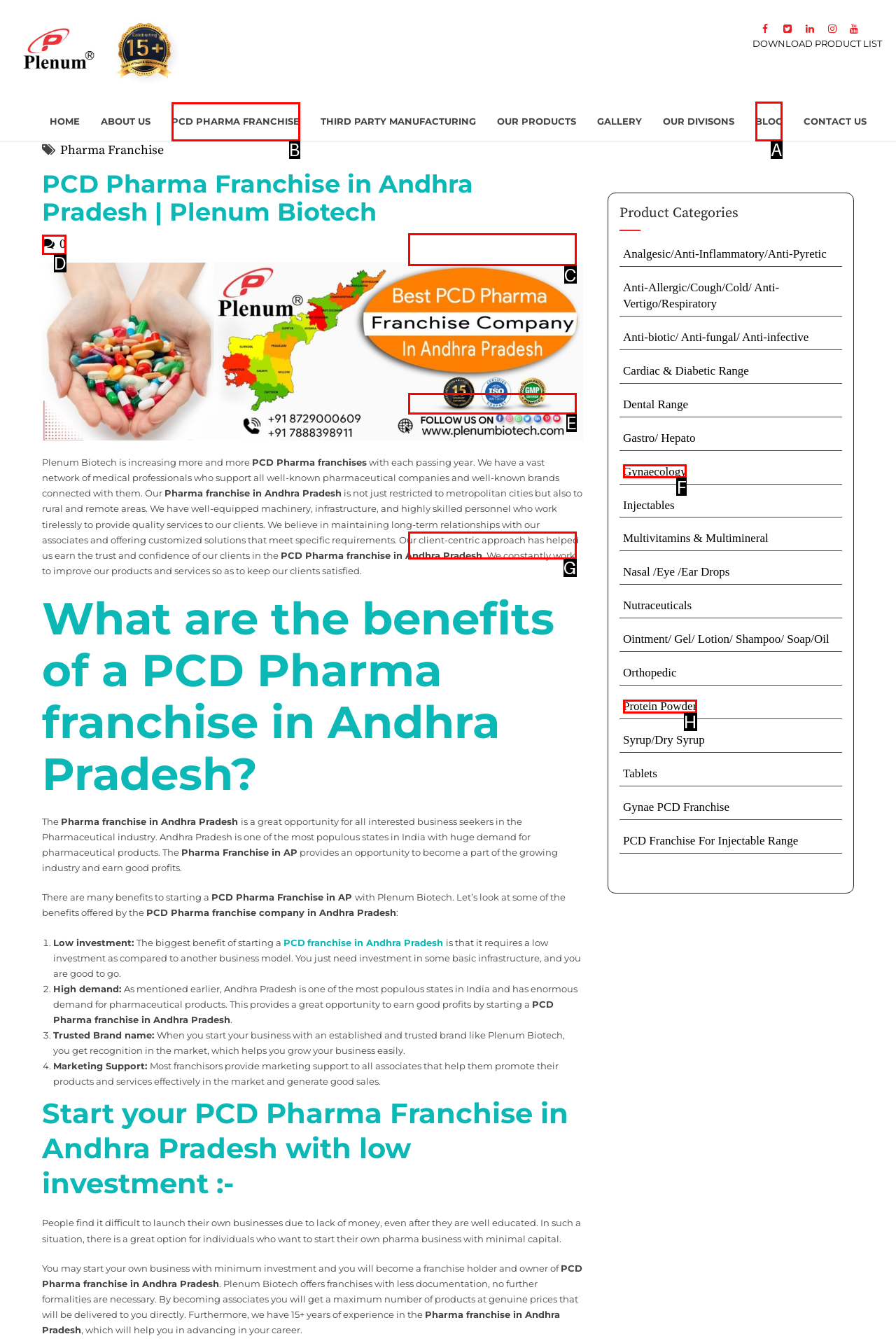Please indicate which HTML element should be clicked to fulfill the following task: Read the blog. Provide the letter of the selected option.

A